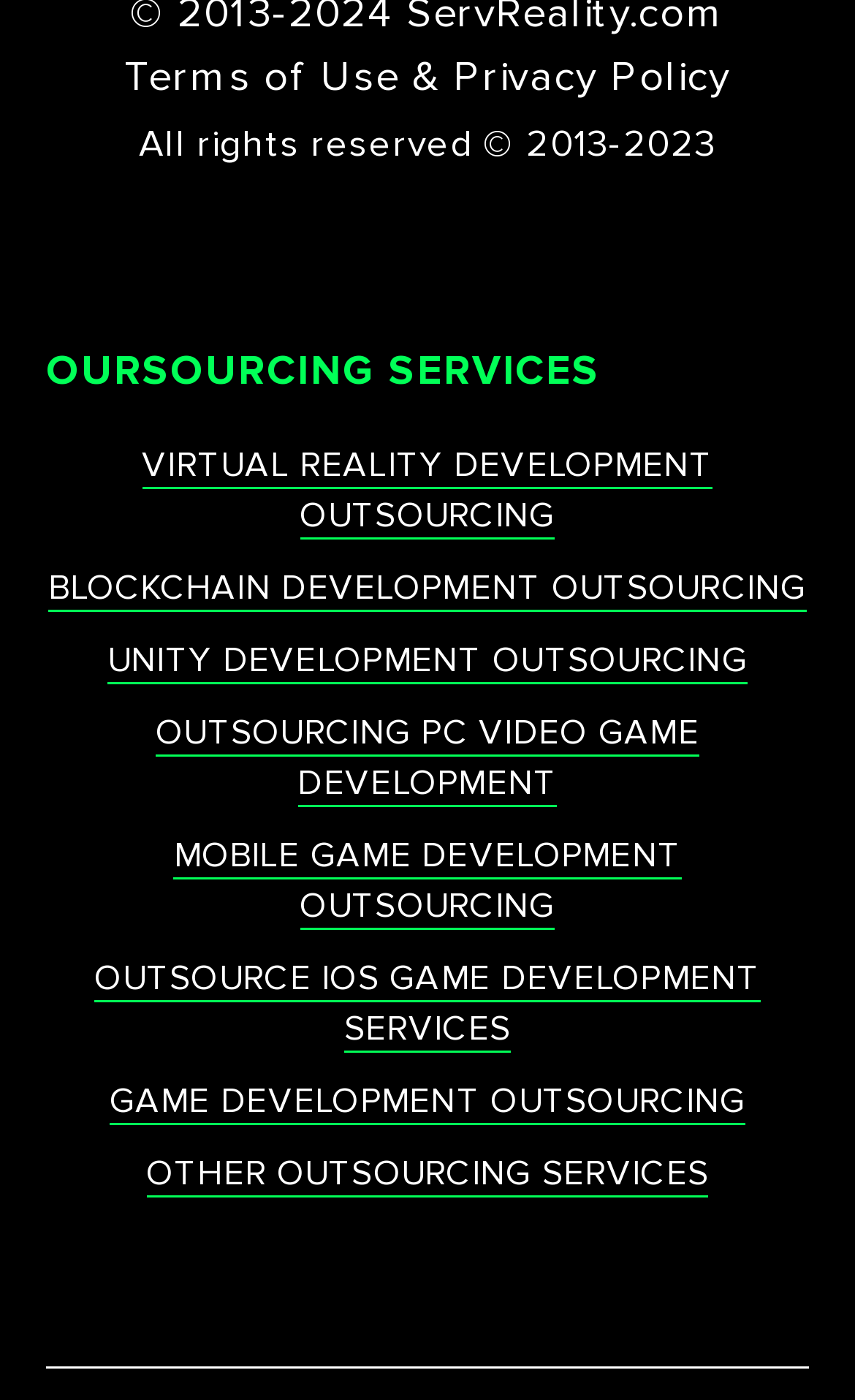Identify and provide the bounding box for the element described by: "Full Site".

None